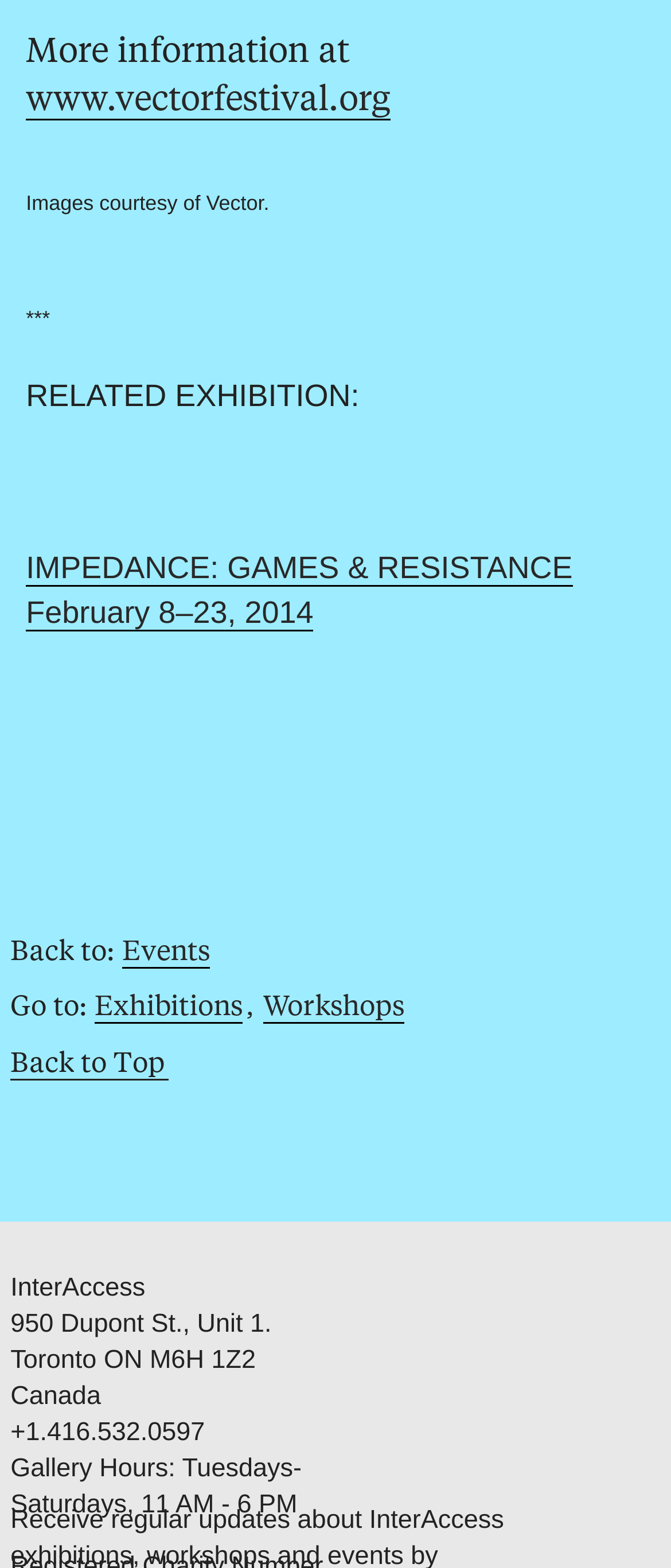What is the address of InterAccess?
Answer with a single word or phrase by referring to the visual content.

950 Dupont St., Unit 1, Toronto ON M6H 1Z2, Canada